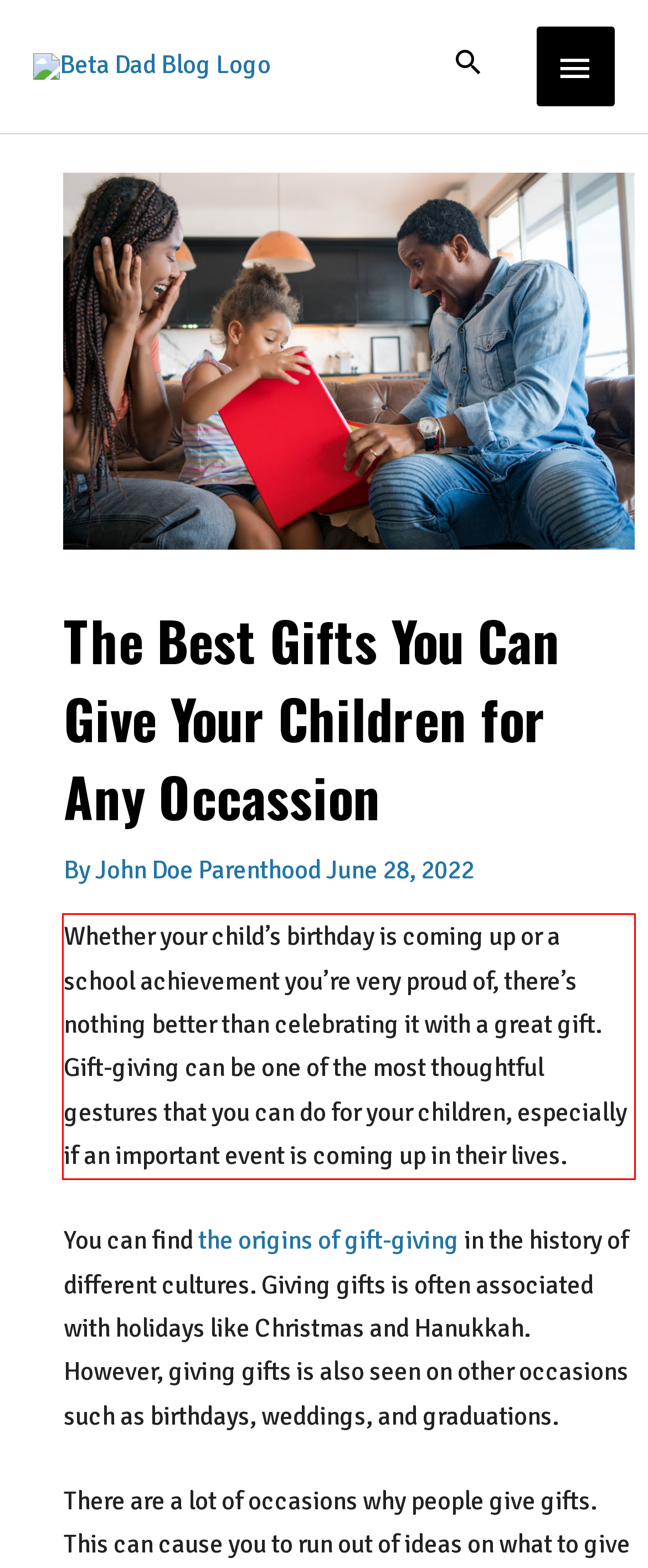Given the screenshot of the webpage, identify the red bounding box, and recognize the text content inside that red bounding box.

Whether your child’s birthday is coming up or a school achievement you’re very proud of, there’s nothing better than celebrating it with a great gift. Gift-giving can be one of the most thoughtful gestures that you can do for your children, especially if an important event is coming up in their lives.